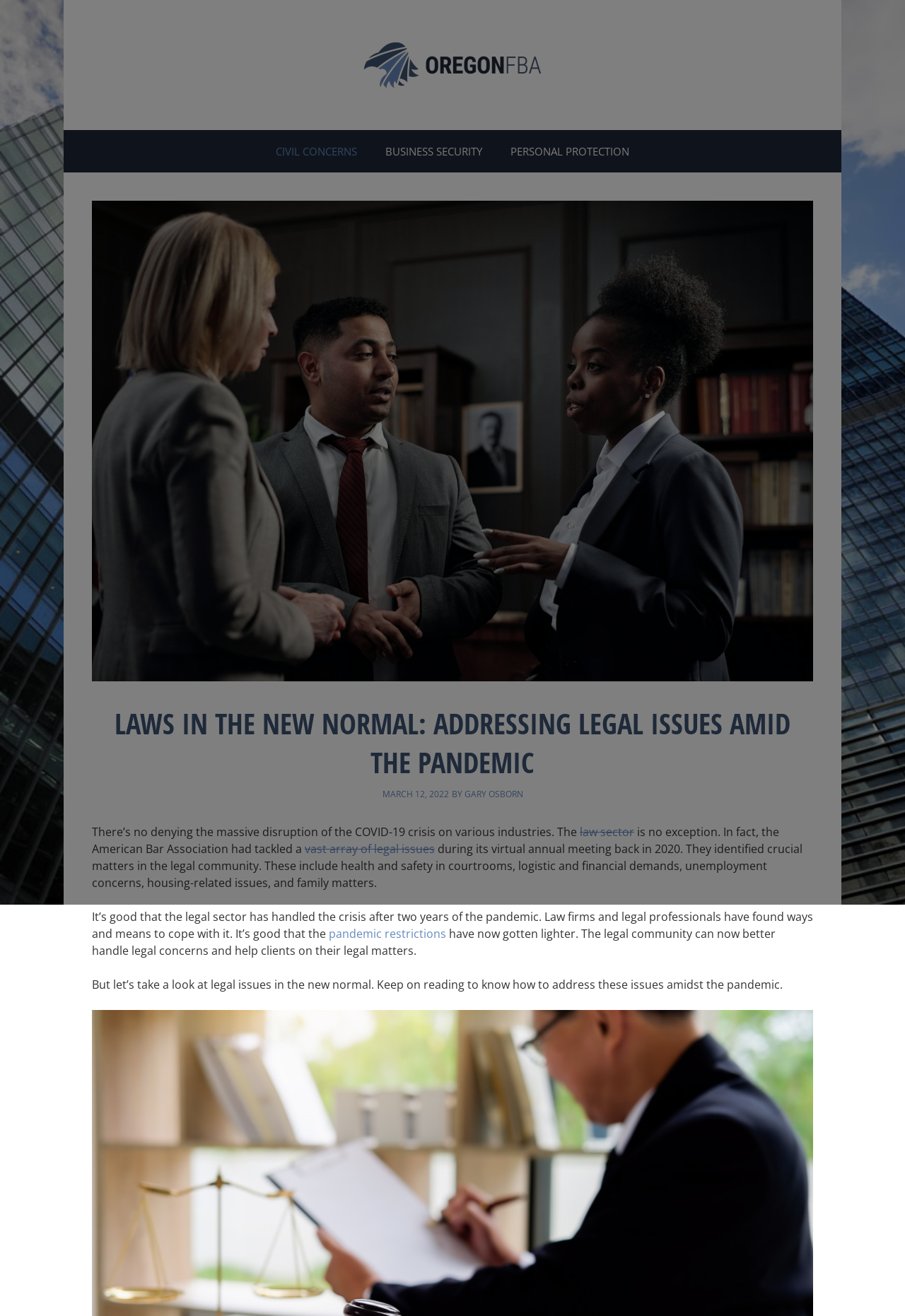What is the name of the organization?
Analyze the image and deliver a detailed answer to the question.

The name of the organization can be found in the banner section at the top of the webpage, where it says 'Oregon FBA' in a link element.